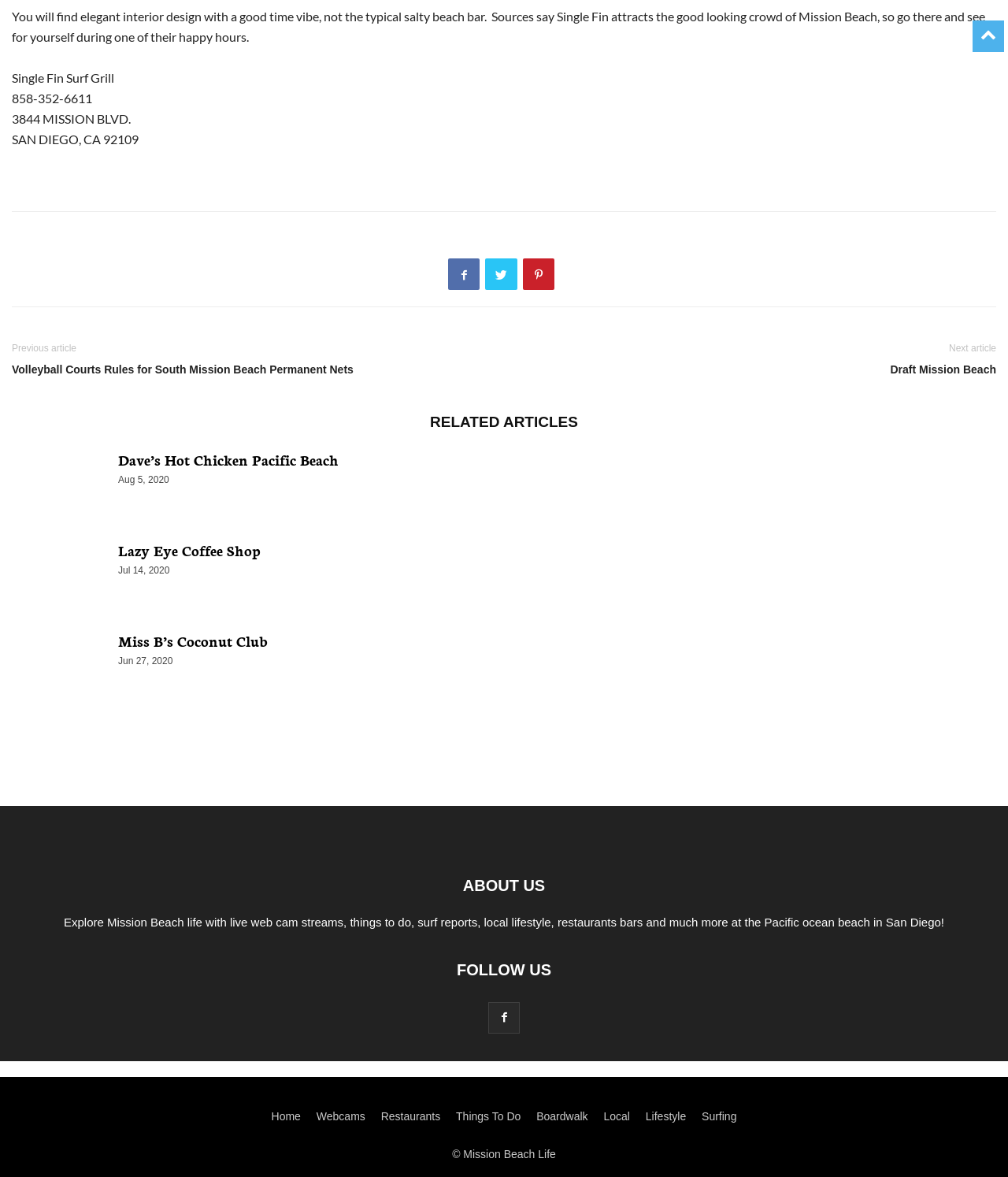Point out the bounding box coordinates of the section to click in order to follow this instruction: "Go to Home page".

[0.269, 0.943, 0.298, 0.954]